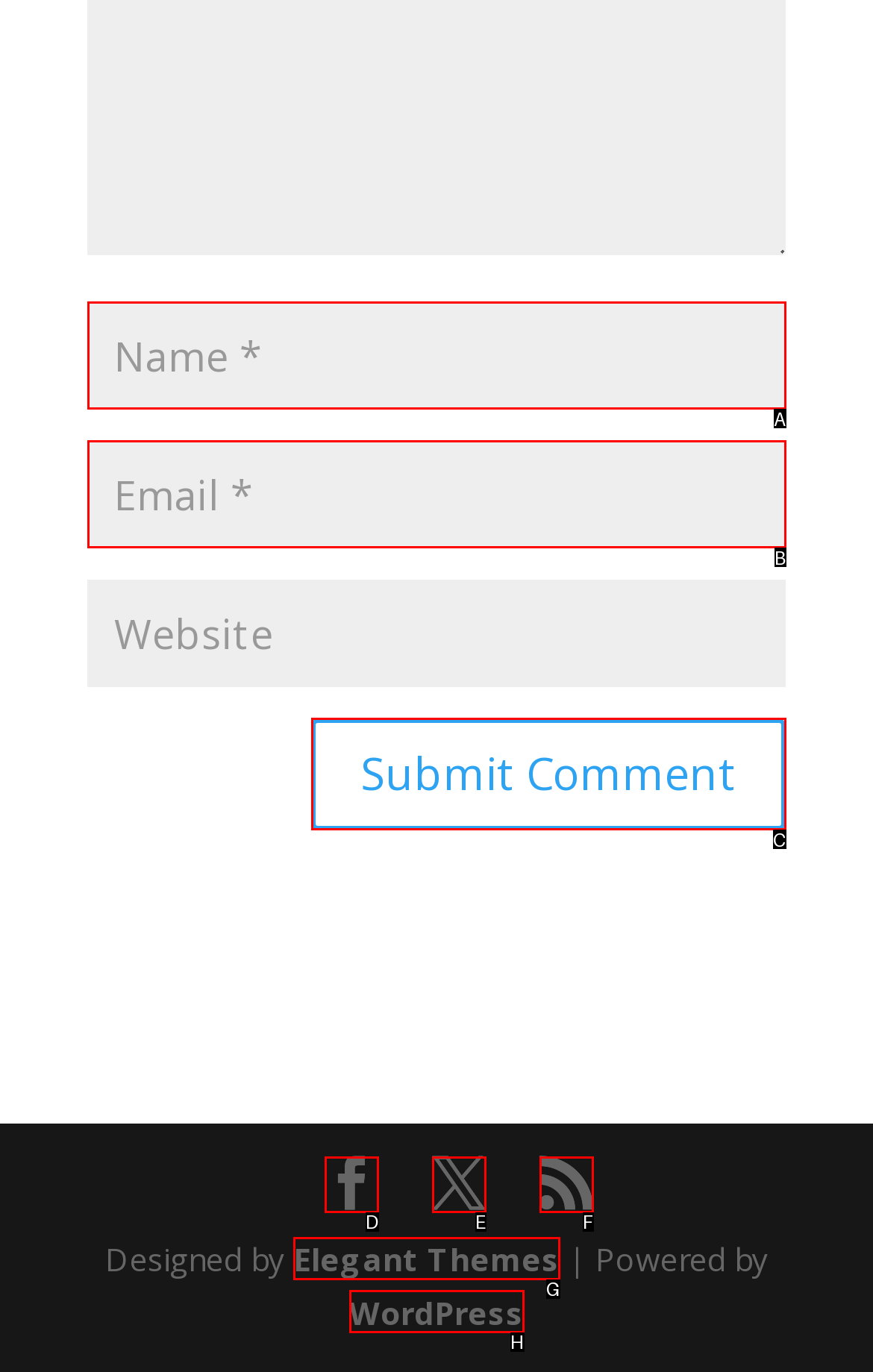Find the option that aligns with: input value="Name *" name="author"
Provide the letter of the corresponding option.

A